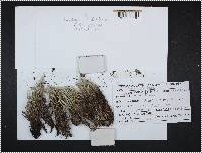Generate an in-depth description of the image you see.

The image showcases a specimen of *Cladonia alaskana*, a species of lichen from the Cladoniaceae family, commonly found in Arctic regions. The specimen is mounted on a white background, indicating precise documentation for research purposes. The arrangement includes distinct sections of the lichen, with a detailed label nearby, likely containing vital information about the collection site, date, and further identification details. This specimen exemplifies the meticulous efforts of the Consortium of Lichen Herbaria to compile biodiversity data, contributing significantly to the understanding of lichen ecosystems. The collaborative work aims to enhance knowledge regarding their role in cryptobiotic communities, and this specimen serves as a crucial reference for studies on American Arctic lichens.